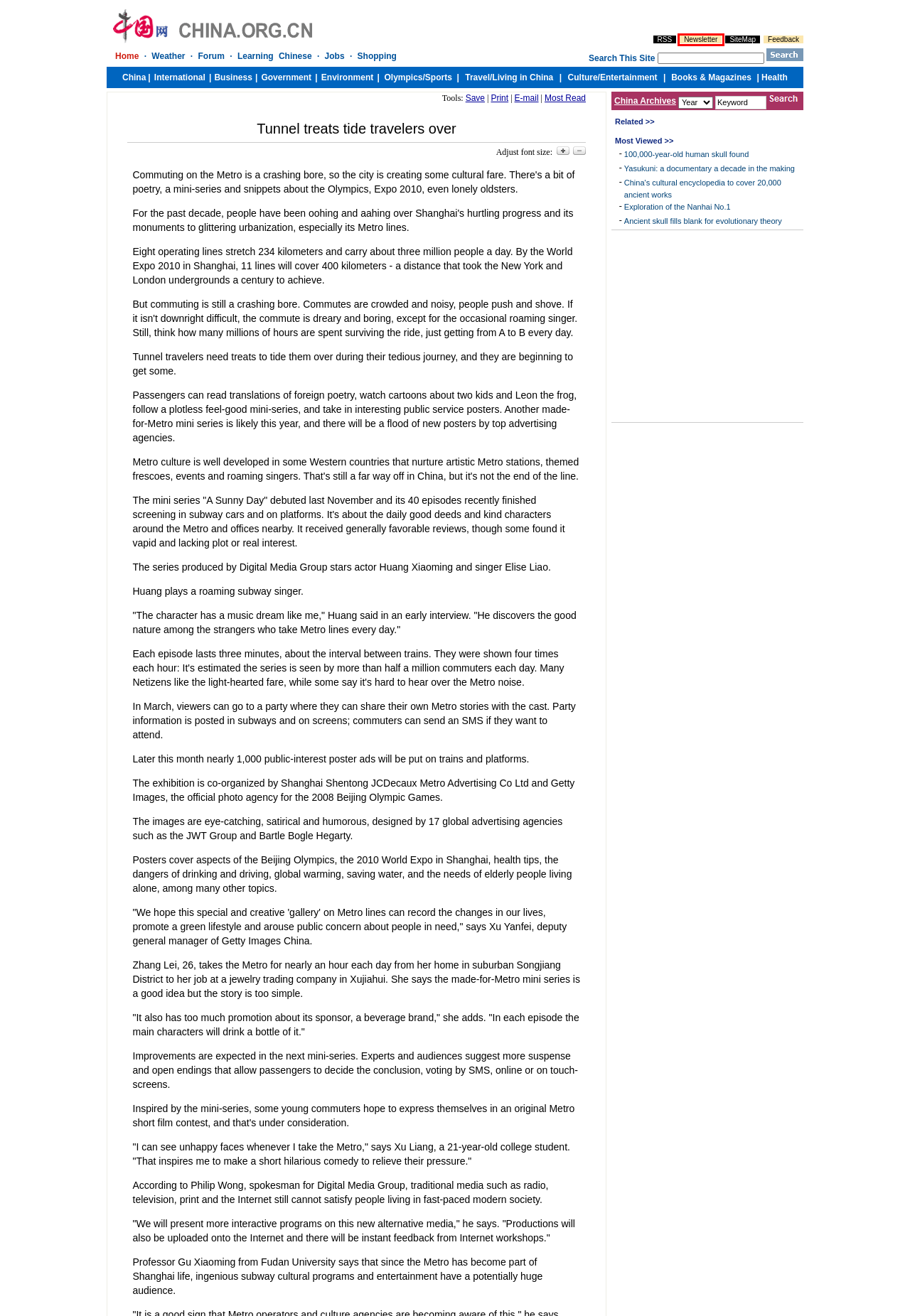Take a look at the provided webpage screenshot featuring a red bounding box around an element. Select the most appropriate webpage description for the page that loads after clicking on the element inside the red bounding box. Here are the candidates:
A. China.org.cn > Free Registration
B. Exploration of the Nanhai No.1

 -- china.org.cn
C. Yasukuni: a documentary a decade in the making

 -- china.org.cn
D. 100,000-year-old human skull found

 -- china.org.cn
E. Ancient skull fills blank for evolutionary theory

 -- china.org.cn
F. china.org.cn - Learning Chinese
G. china.org.cn
H. China's cultural encyclopedia to cover 20,000 ancient works

 -- china.org.cn

A